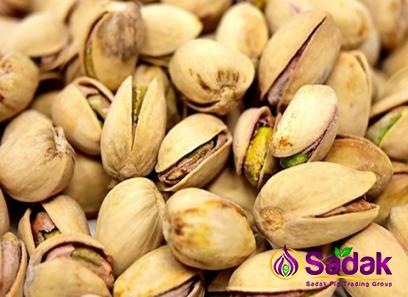Provide your answer to the question using just one word or phrase: What is the theme of the image?

Affordable luxury in nut snacking